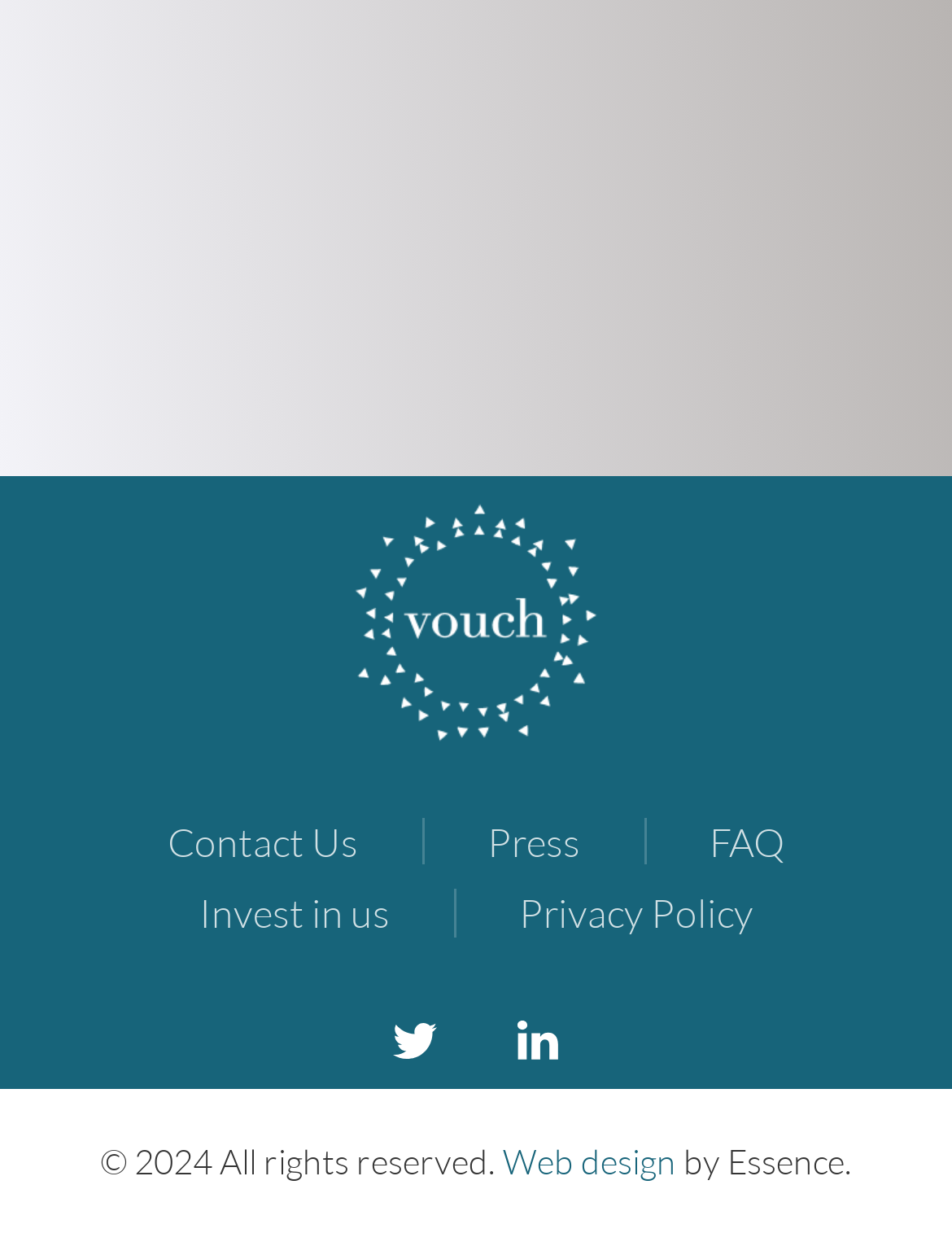Could you locate the bounding box coordinates for the section that should be clicked to accomplish this task: "Check Press".

[0.512, 0.666, 0.609, 0.698]